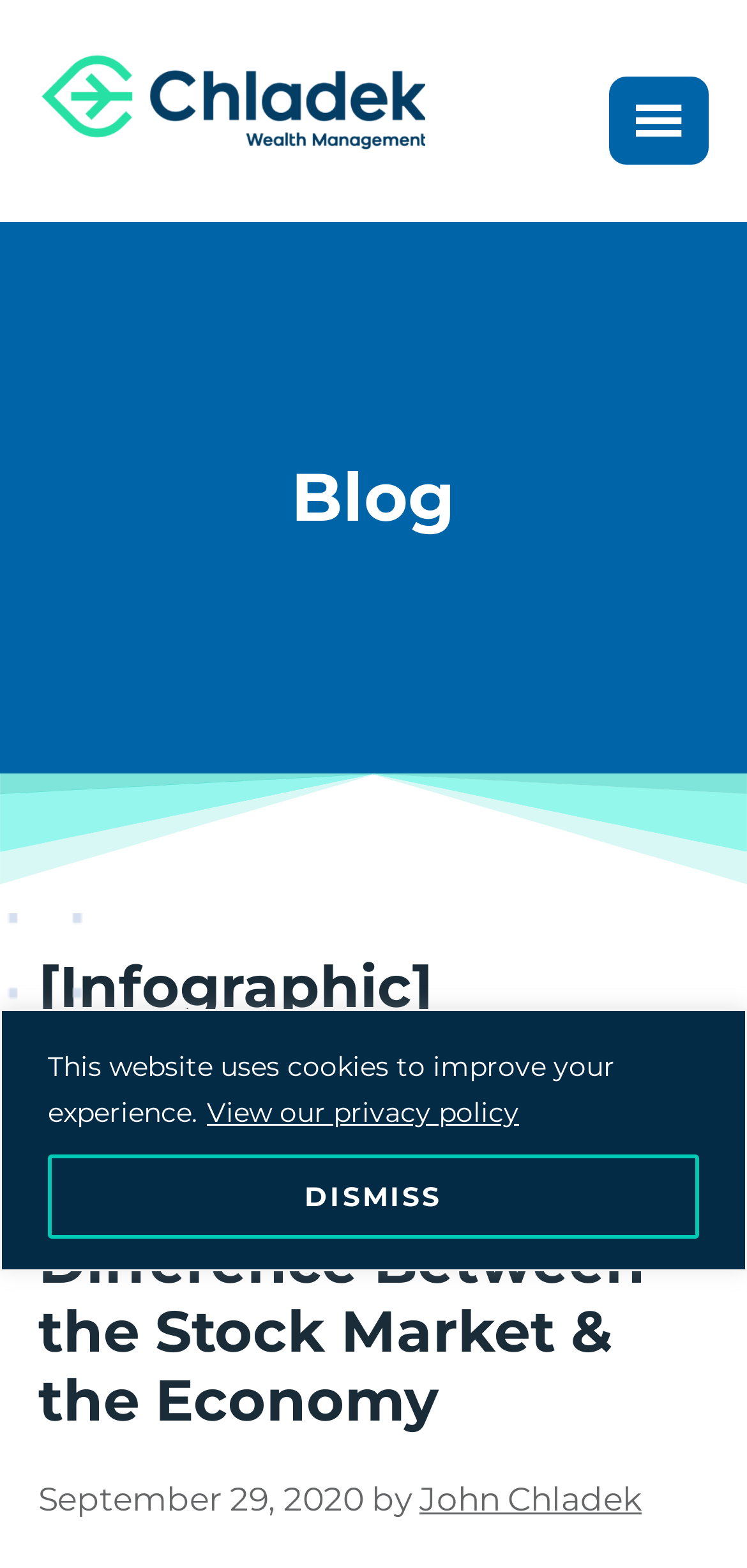Create a full and detailed caption for the entire webpage.

The webpage appears to be a blog post from Chladek Wealth Management, with a focus on understanding the difference between the stock market and the economy amidst the COVID-19 pandemic. 

At the top of the page, there is a notification bar that spans the entire width, informing users that the website uses cookies to improve their experience. This bar contains a link to view the privacy policy and a dismiss button.

Below the notification bar, there are three skip links: one to skip to the main content, one to skip to the primary sidebar, and one to skip to the footer. These links are positioned at the top-left corner of the page.

The website's logo, "Chladek Wealth Management", is located at the top-left corner of the page, followed by a menu button on the top-right corner.

The main content of the page is divided into sections. The first section is a heading that reads "Blog", which spans the entire width of the page. Below the "Blog" heading, there is a subheading that contains the title of the blog post, "[Infographic] Confusion Amidst Covid-19: Understanding the Difference Between the Stock Market & the Economy". This subheading is positioned at the top-center of the page.

To the right of the subheading, there is a time stamp that indicates the post was published on September 29, 2020. The author's name, "John Chladek", is mentioned next to the time stamp.

The rest of the page likely contains the blog post's content, including the infographic, but the accessibility tree does not provide further information about the content.